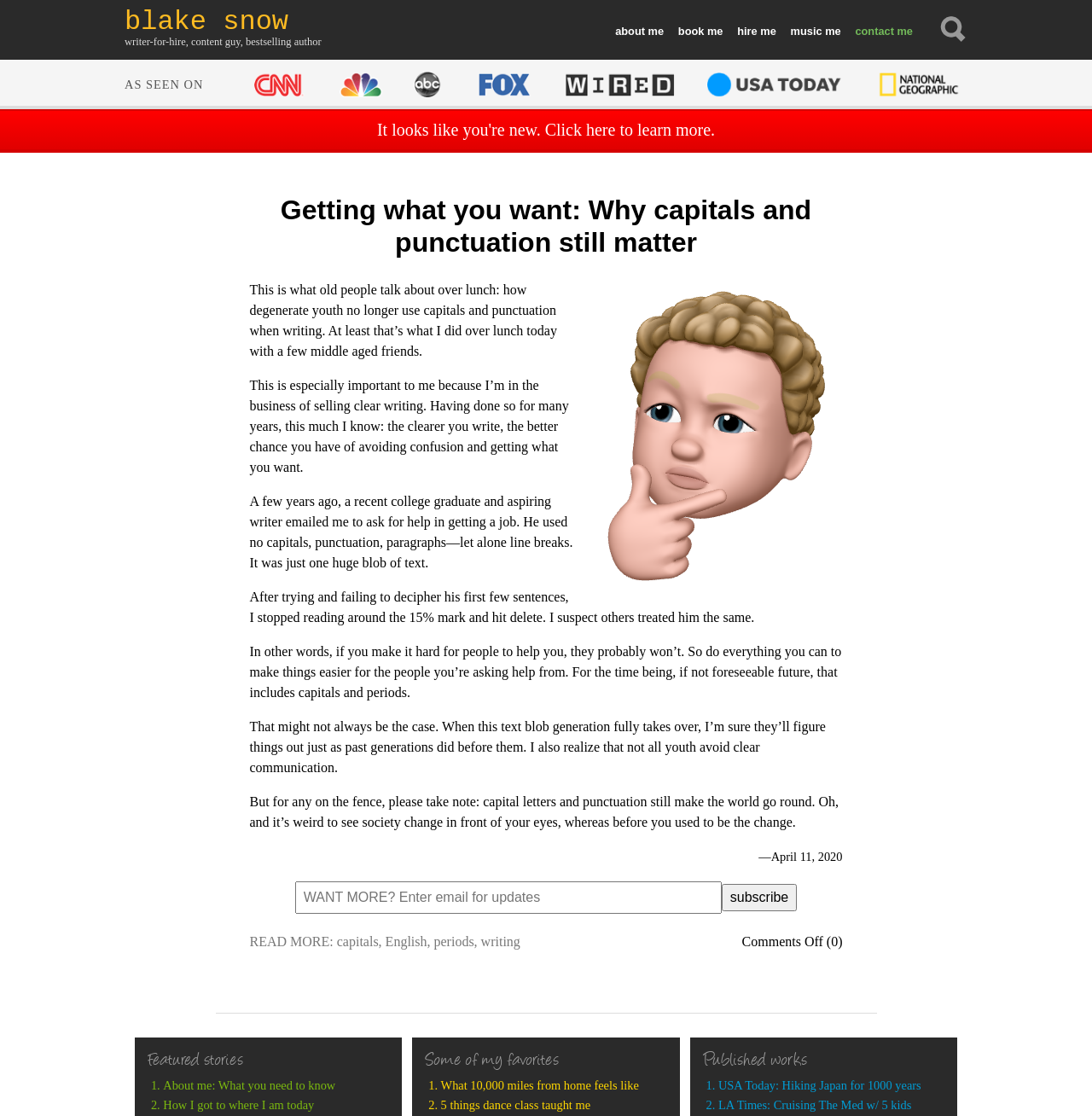What is the title of the first published work?
We need a detailed and meticulous answer to the question.

The webpage lists several published works, and the first one is titled 'USA Today: Hiking Japan for 1000 years', which suggests that the author has written an article for USA Today about hiking in Japan.